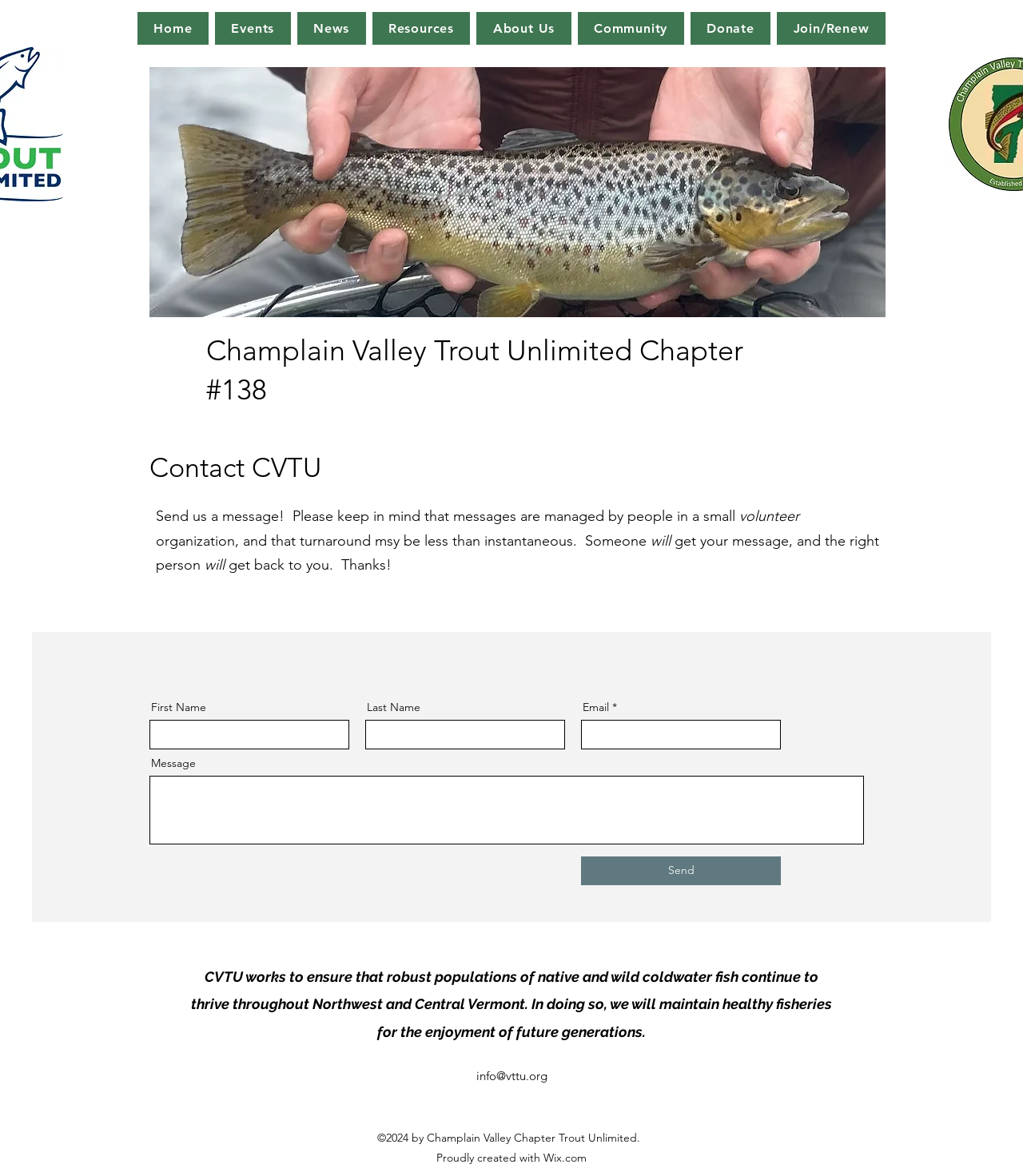Using the provided element description, identify the bounding box coordinates as (top-left x, top-left y, bottom-right x, bottom-right y). Ensure all values are between 0 and 1. Description: About Us

[0.466, 0.01, 0.558, 0.038]